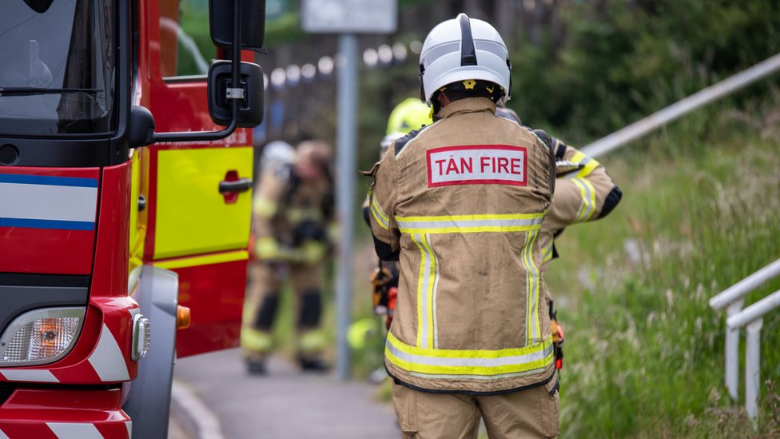Answer the following in one word or a short phrase: 
What is partially visible in the background?

A traffic sign